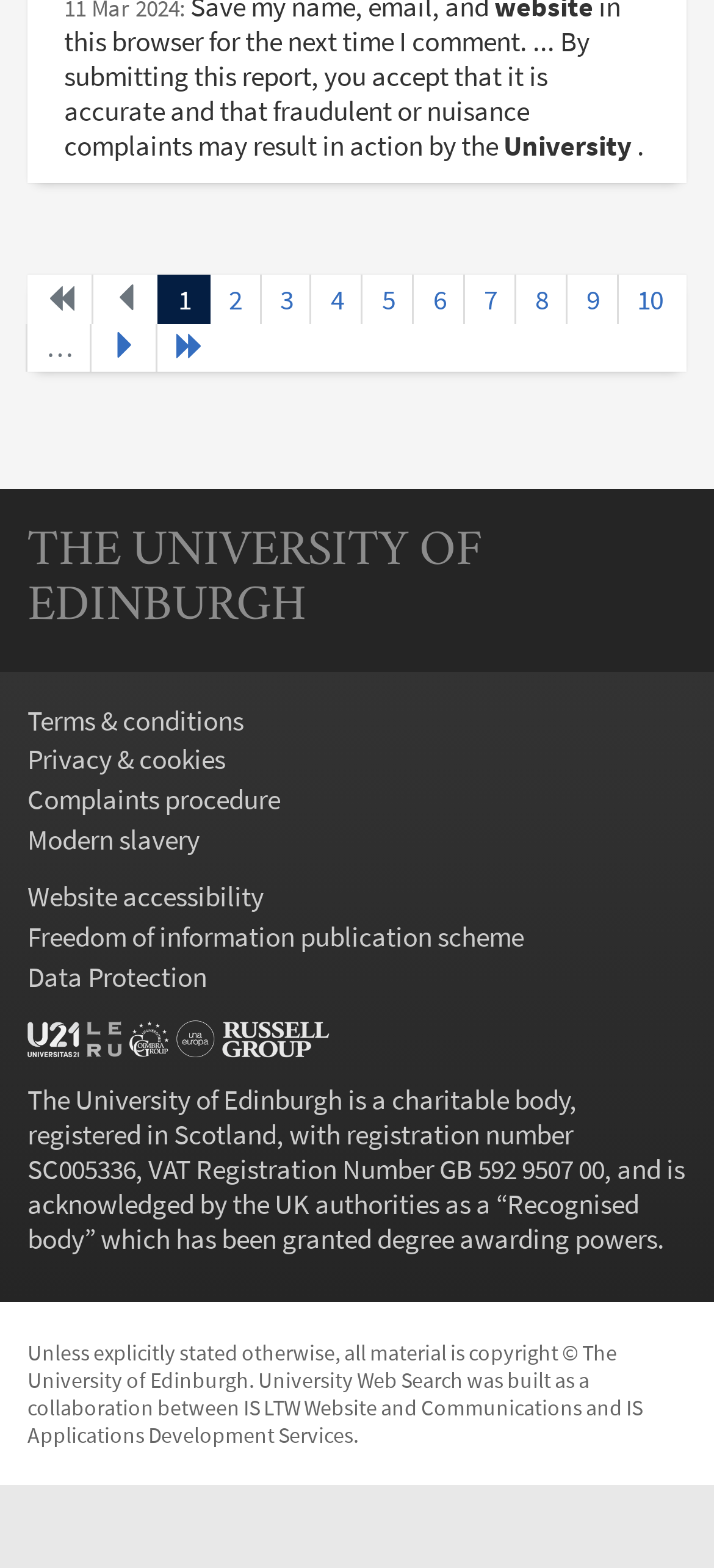Please find the bounding box coordinates of the element that you should click to achieve the following instruction: "view terms and conditions". The coordinates should be presented as four float numbers between 0 and 1: [left, top, right, bottom].

[0.038, 0.448, 0.341, 0.47]